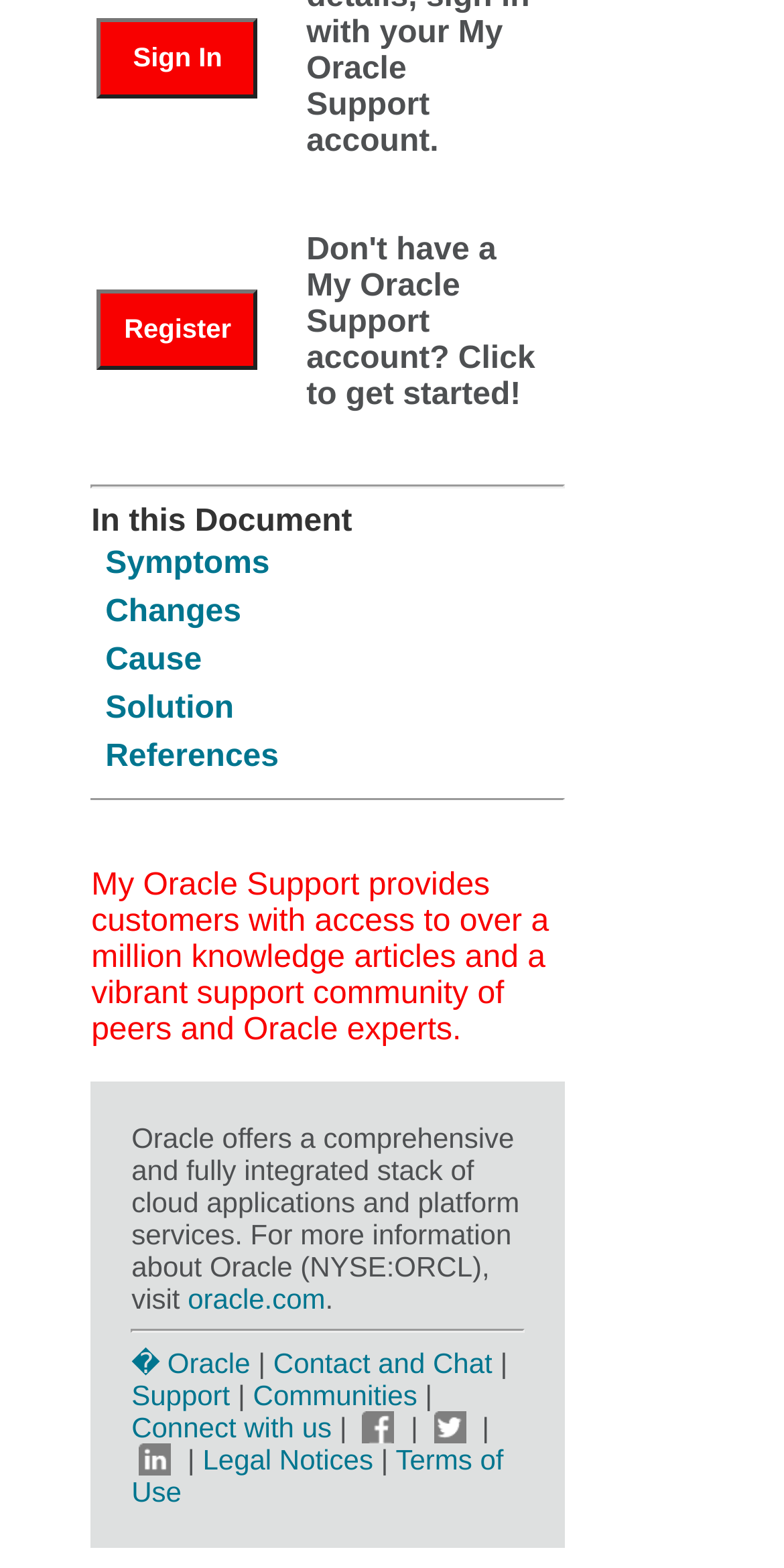What is the purpose of My Oracle Support?
Provide an in-depth answer to the question, covering all aspects.

Based on the webpage, My Oracle Support provides customers with access to over a million knowledge articles and a vibrant support community of peers and Oracle experts, as stated in the StaticText element with ID 74.